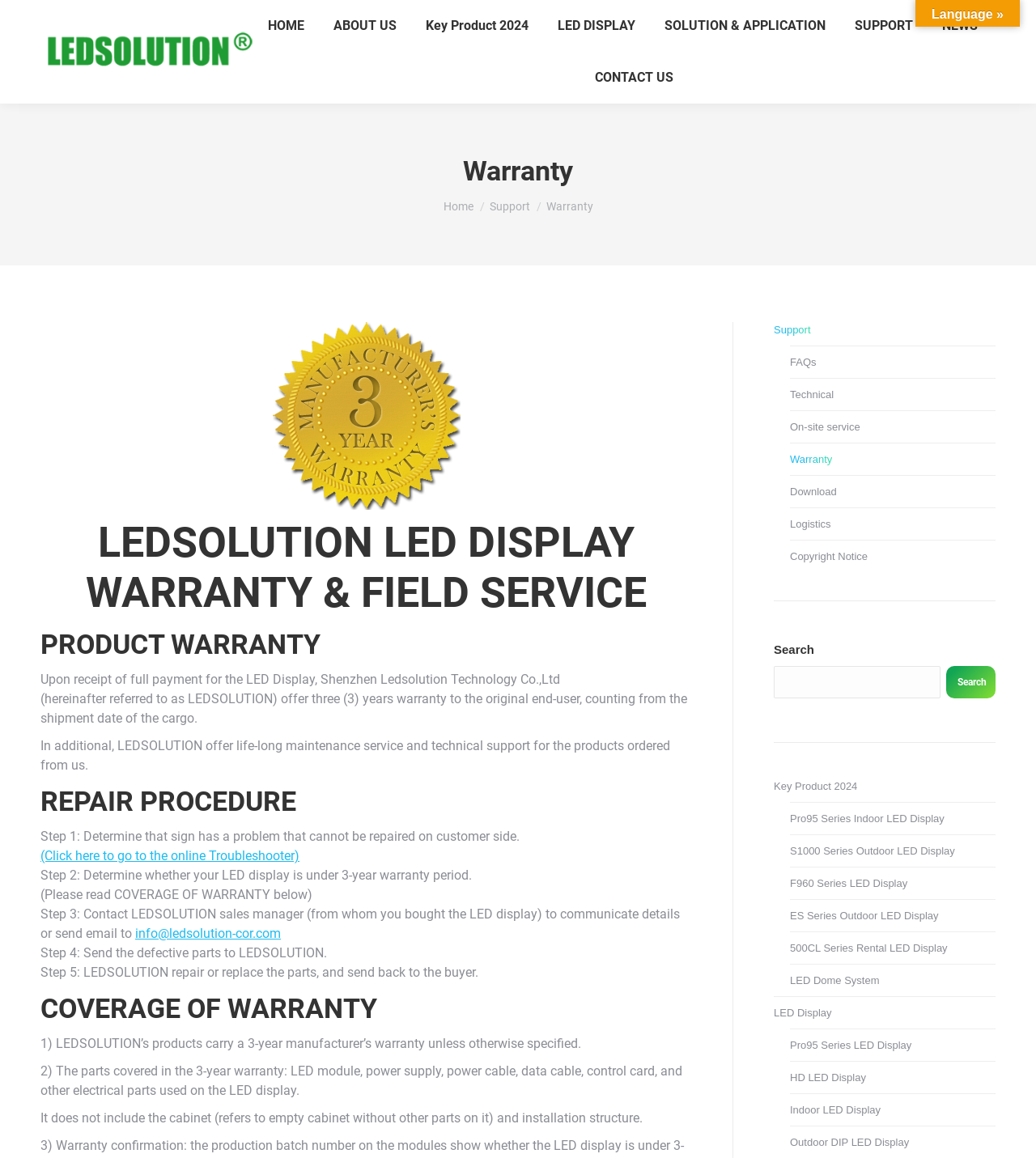Please identify the bounding box coordinates of the region to click in order to complete the given instruction: "Go to SUPPORT page". The coordinates should be four float numbers between 0 and 1, i.e., [left, top, right, bottom].

[0.821, 0.013, 0.884, 0.032]